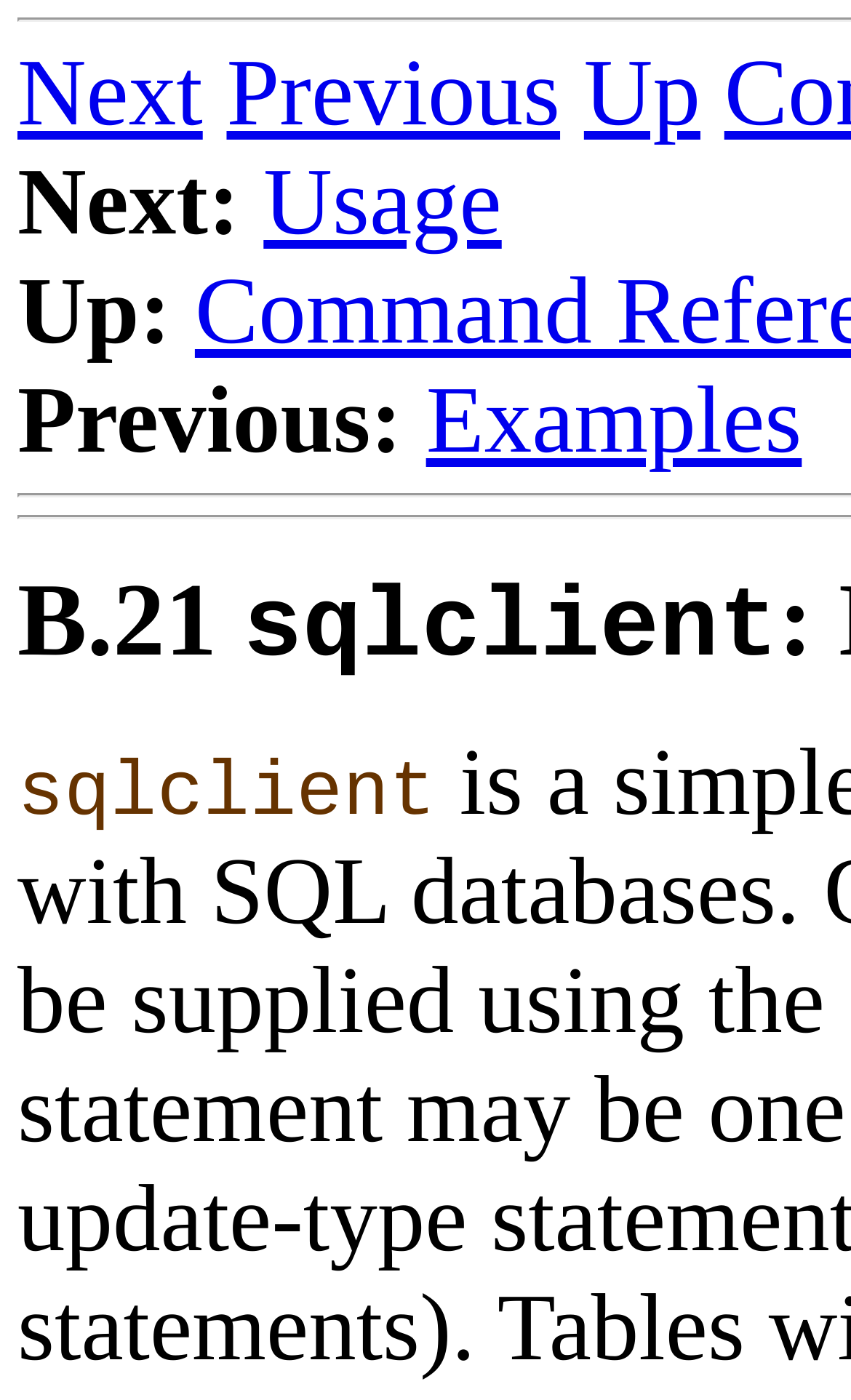Locate the bounding box of the UI element described in the following text: "Next".

[0.021, 0.03, 0.238, 0.104]